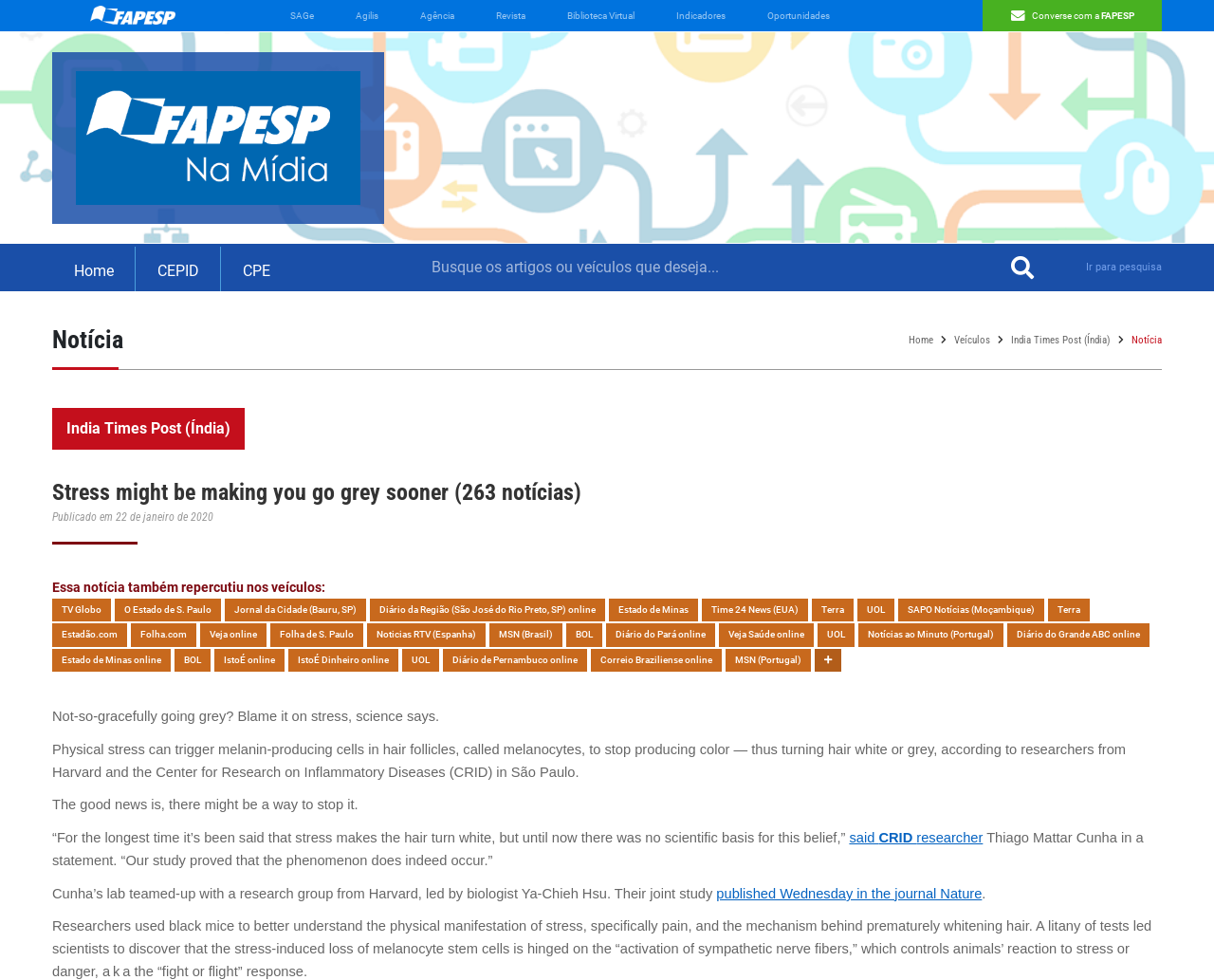Answer the question in a single word or phrase:
What is the name of the research institution mentioned in the article?

CRID